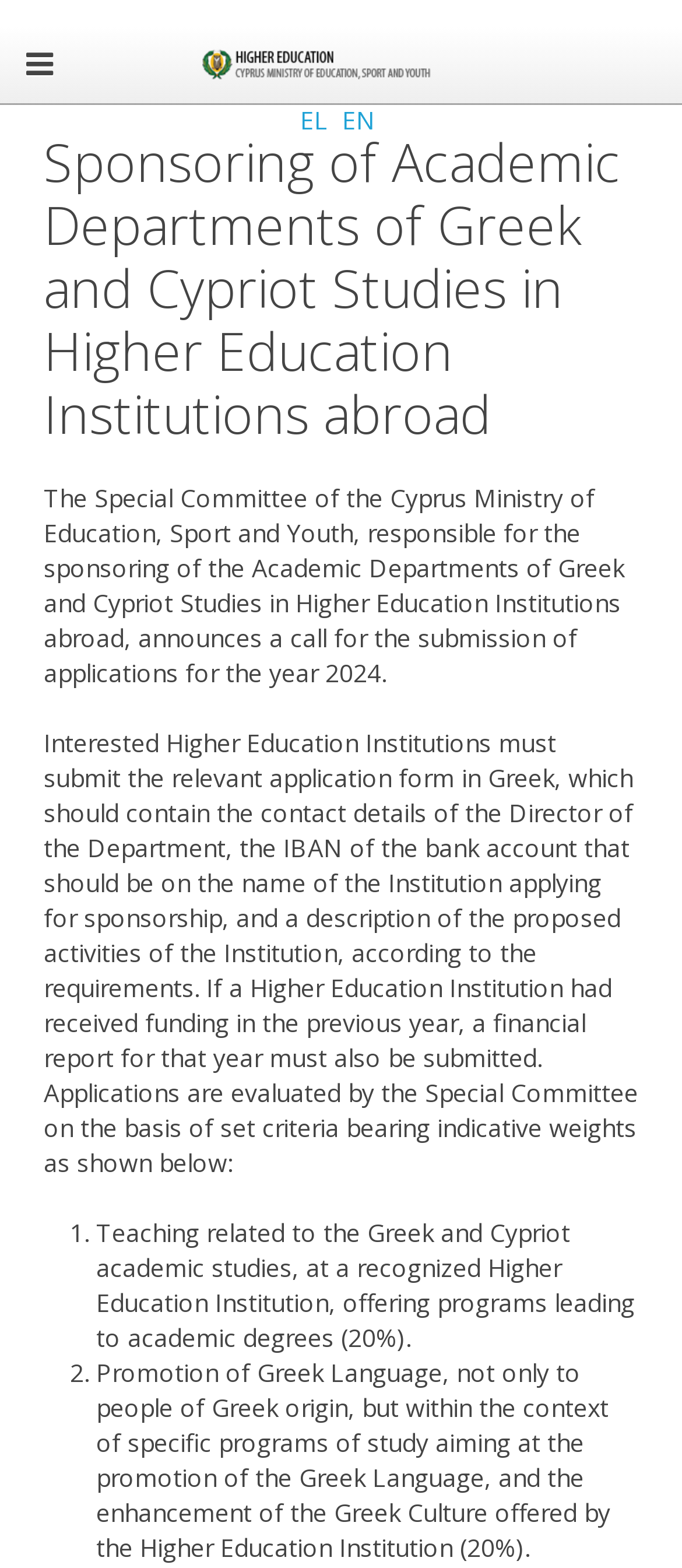Determine the bounding box coordinates for the UI element with the following description: "parent_node: EL EN". The coordinates should be four float numbers between 0 and 1, represented as [left, top, right, bottom].

[0.0, 0.016, 0.115, 0.066]